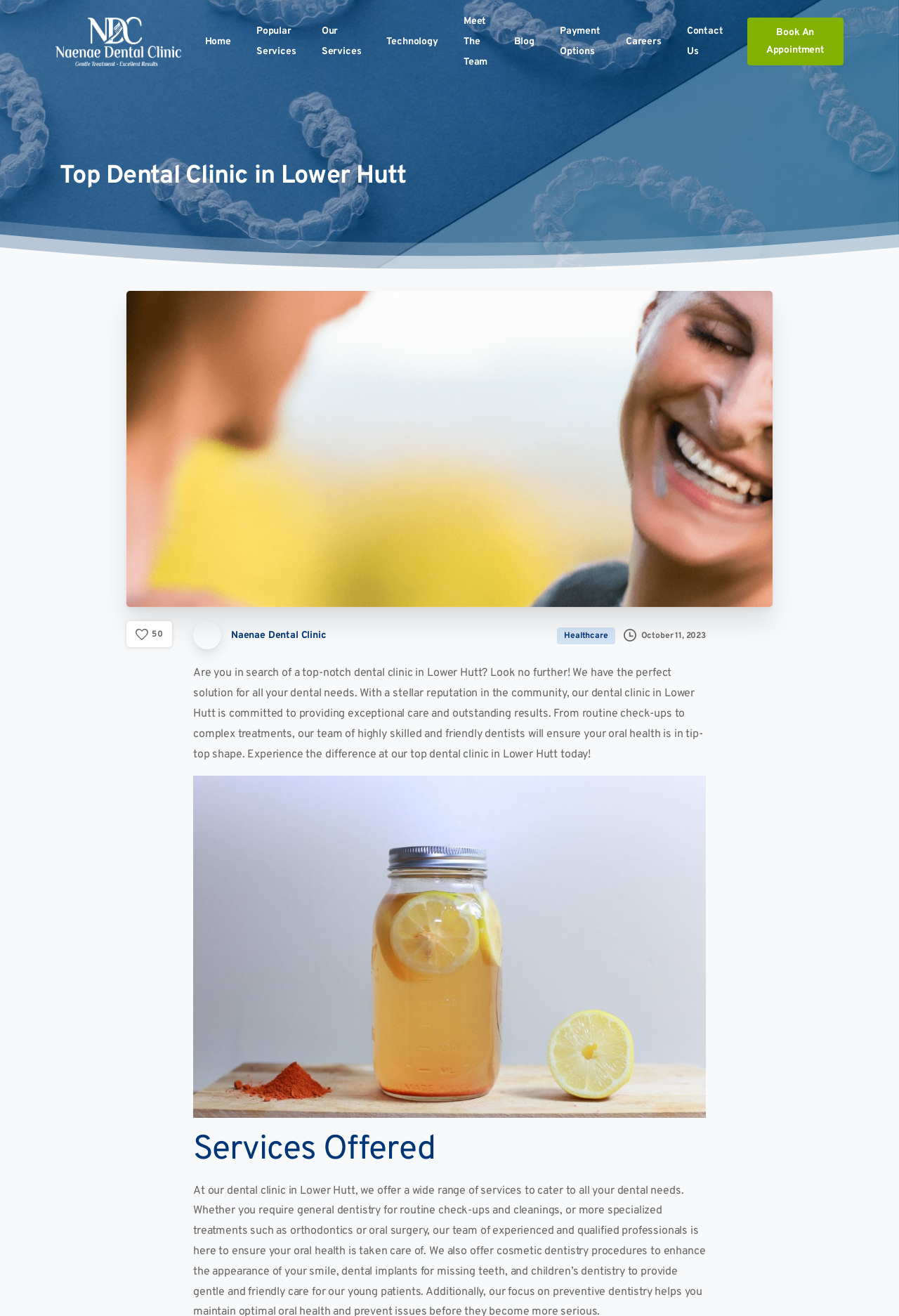Could you provide the bounding box coordinates for the portion of the screen to click to complete this instruction: "Click the logo"?

[0.062, 0.01, 0.201, 0.053]